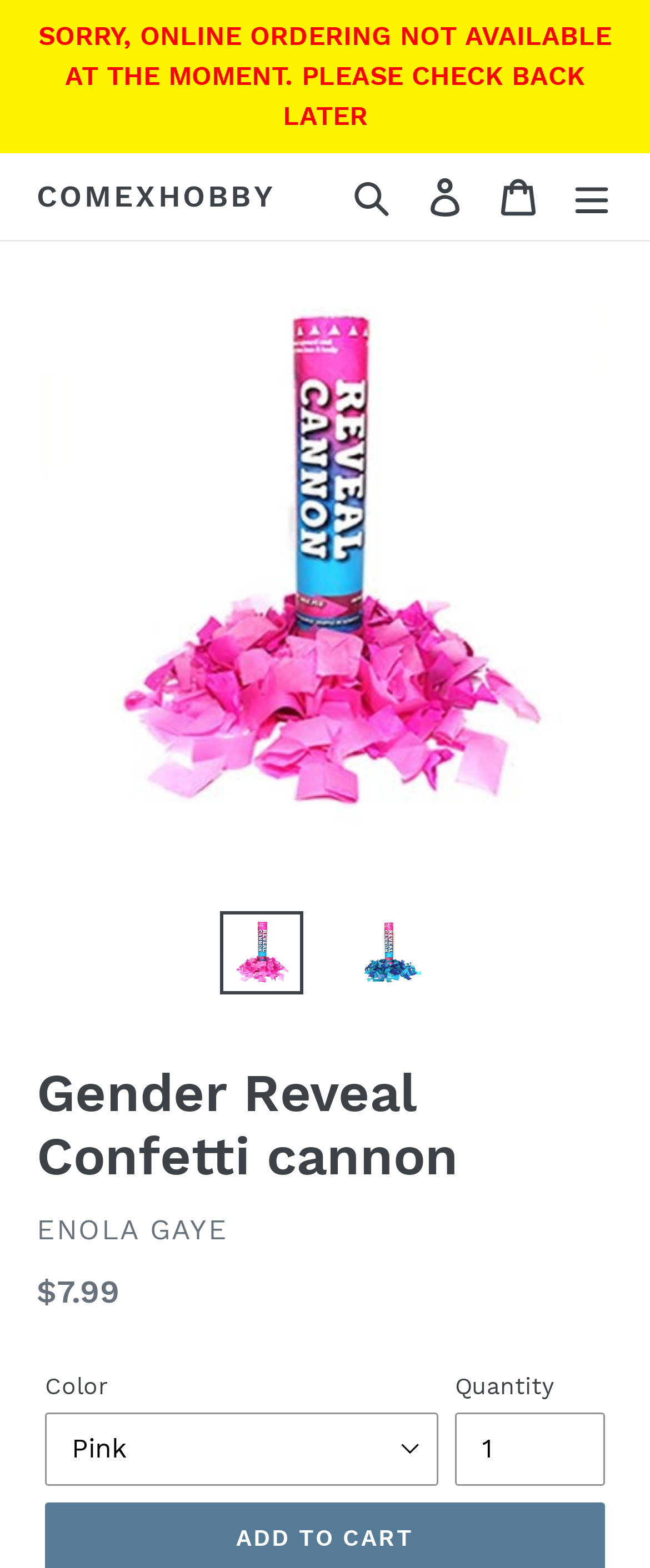Given the element description, predict the bounding box coordinates in the format (top-left x, top-left y, bottom-right x, bottom-right y). Make sure all values are between 0 and 1. Here is the element description: parent_node: Search aria-label="Menu"

[0.854, 0.102, 0.967, 0.149]